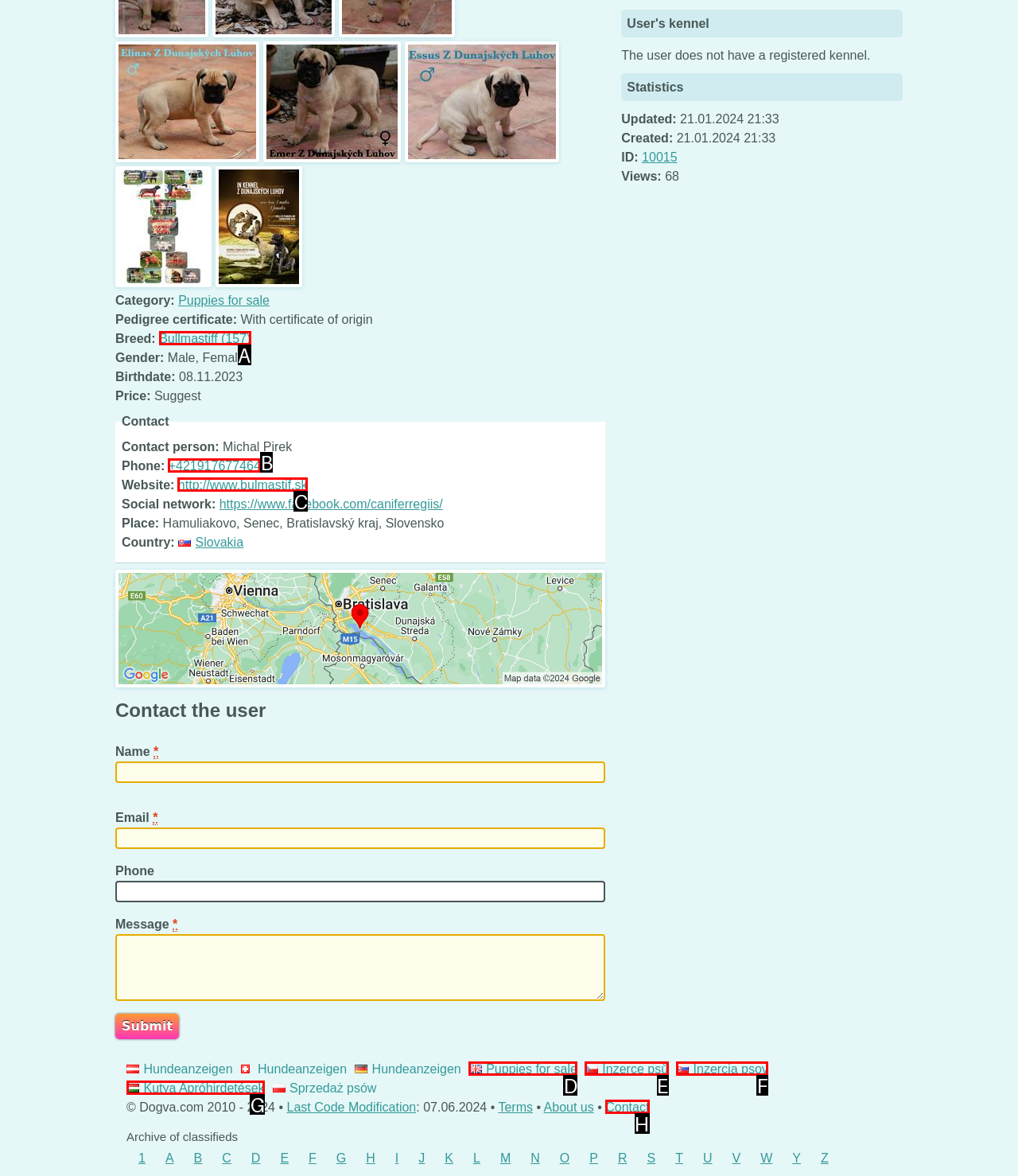Identify the option that corresponds to: FAQs
Respond with the corresponding letter from the choices provided.

None